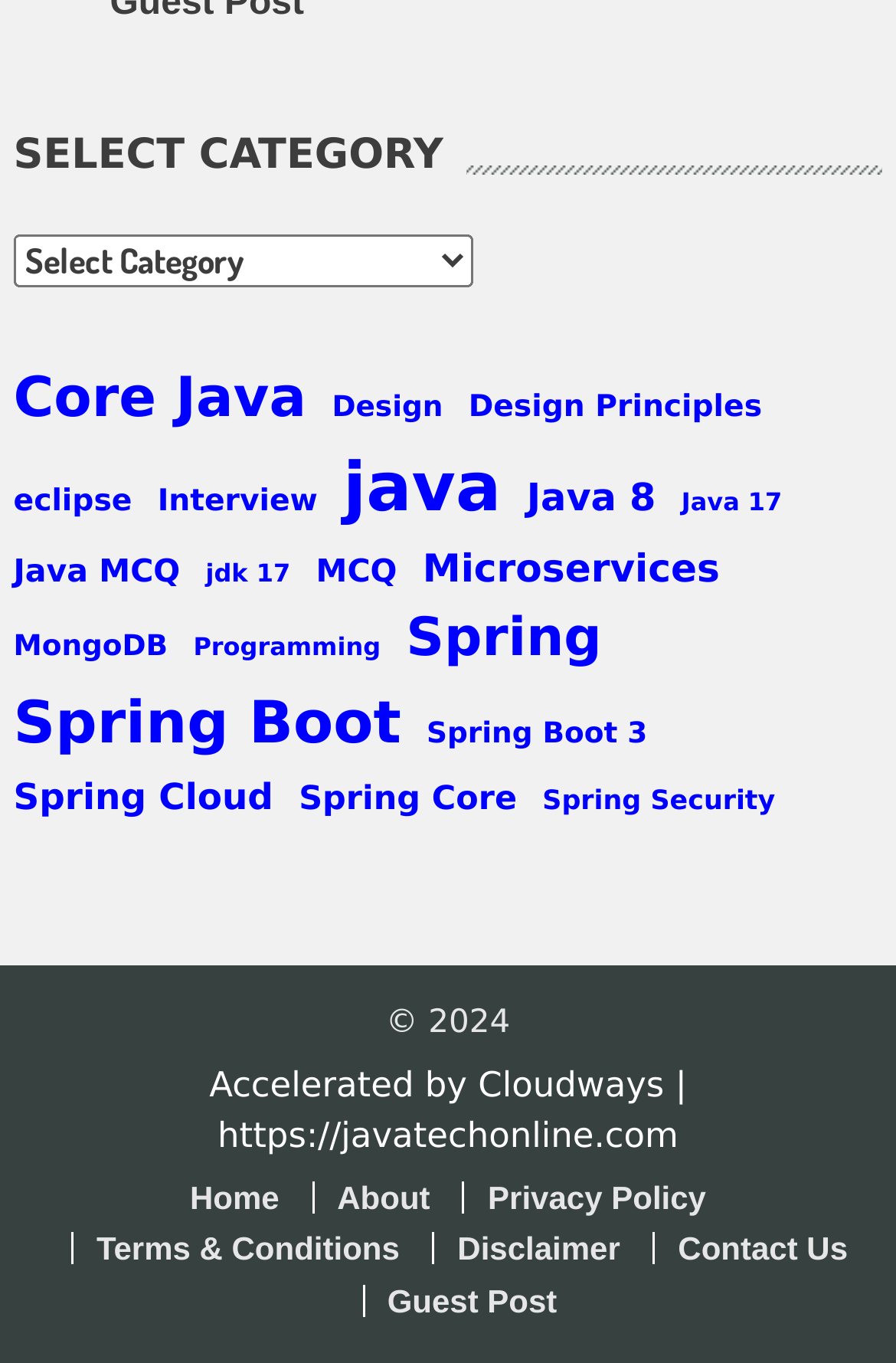Please give a concise answer to this question using a single word or phrase: 
How many links are in the footer section of the webpage?

7 links